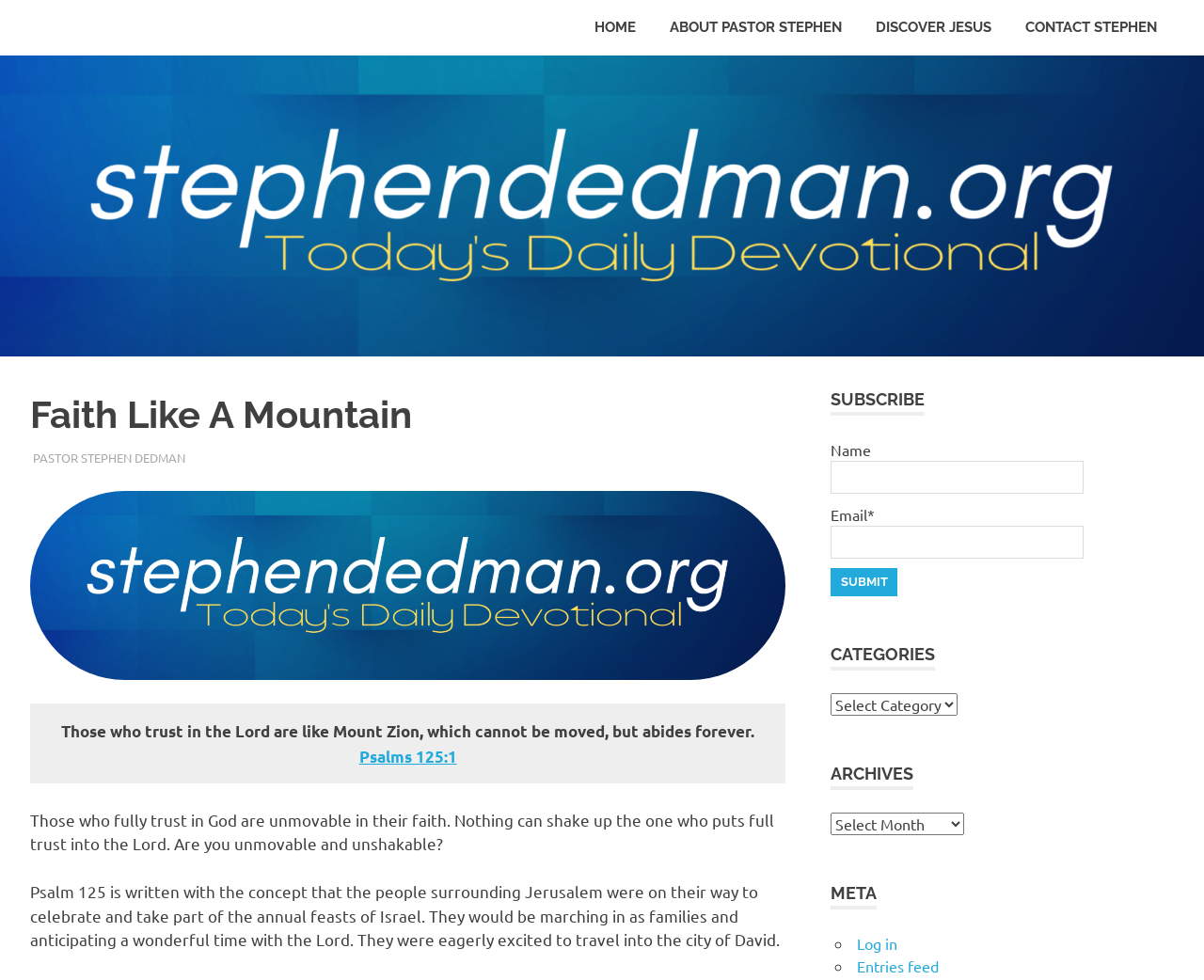Explain the contents of the webpage comprehensively.

This webpage is about Pastor Stephen Dedman's faith-based content, with a focus on encouragement and trust in God. At the top left, there is a link to the pastor's name, accompanied by a brief description of his role at Living Word Baptist Church. 

To the right of this, there is a primary navigation menu with links to the homepage, about the pastor, discovering Jesus, and contacting Stephen. 

Below the navigation menu, there is a header section with a title "Faith Like A Mountain" and a link to the date "MARCH 2, 2023". The pastor's name and a category "ENCOURAGEMENT" are also listed here. 

An image is placed below the header section, followed by a quote from Psalms 125:1, which is "Those who trust in the Lord are like Mount Zion, which cannot be moved, but abides forever." This quote is accompanied by a brief explanation of its meaning and a longer passage from Psalm 125. 

On the right side of the page, there is a section to subscribe to the pastor's content, where visitors can enter their name and email address. Below this, there are headings for categories and archives, with dropdown menus to select from. 

At the very bottom of the page, there is a meta section with links to log in and an entries feed.